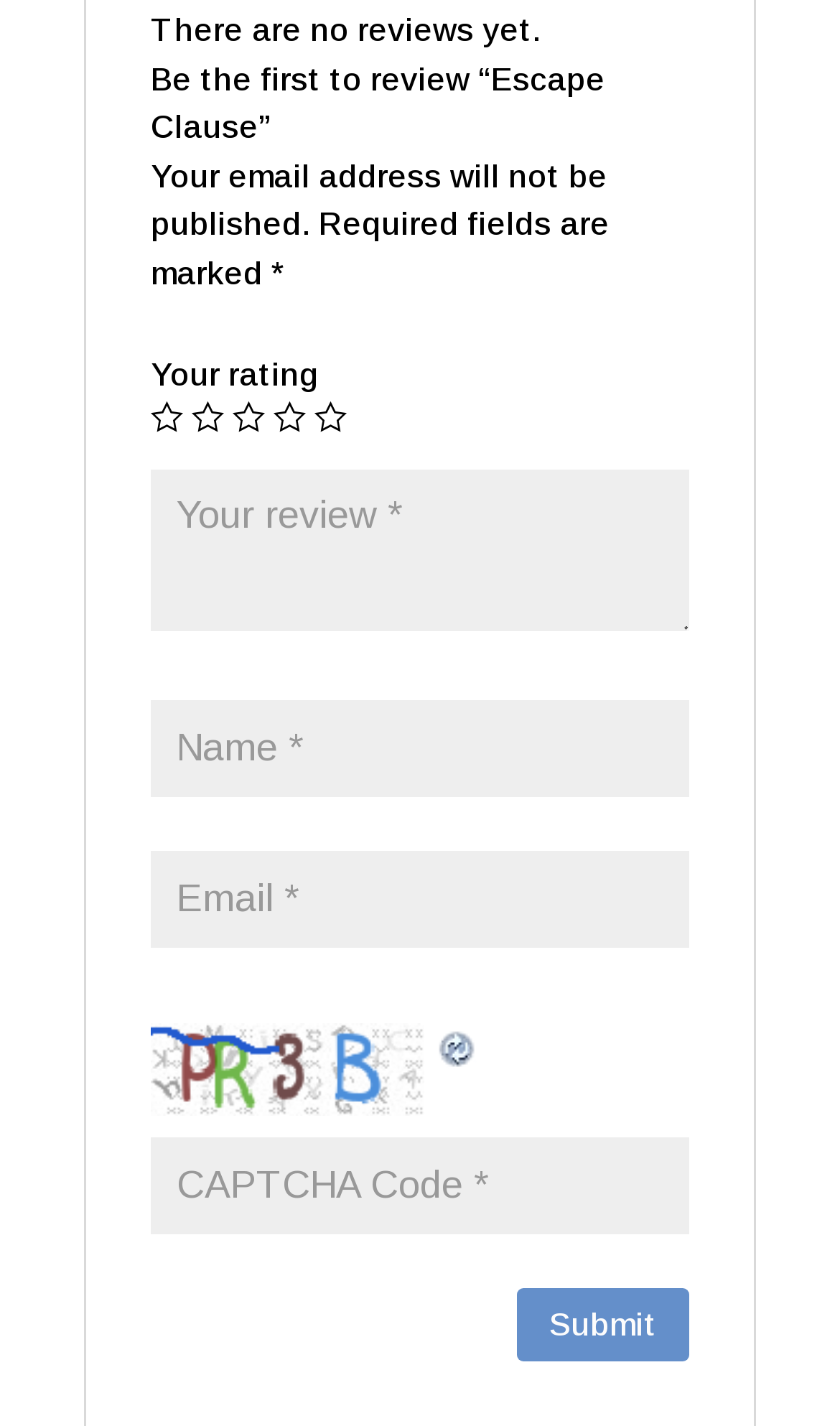What is the purpose of the 'Submit' button?
Based on the image, answer the question with as much detail as possible.

The 'Submit' button is used to submit the user's review, along with their rating, name, email, and CAPTCHA code, to the website.